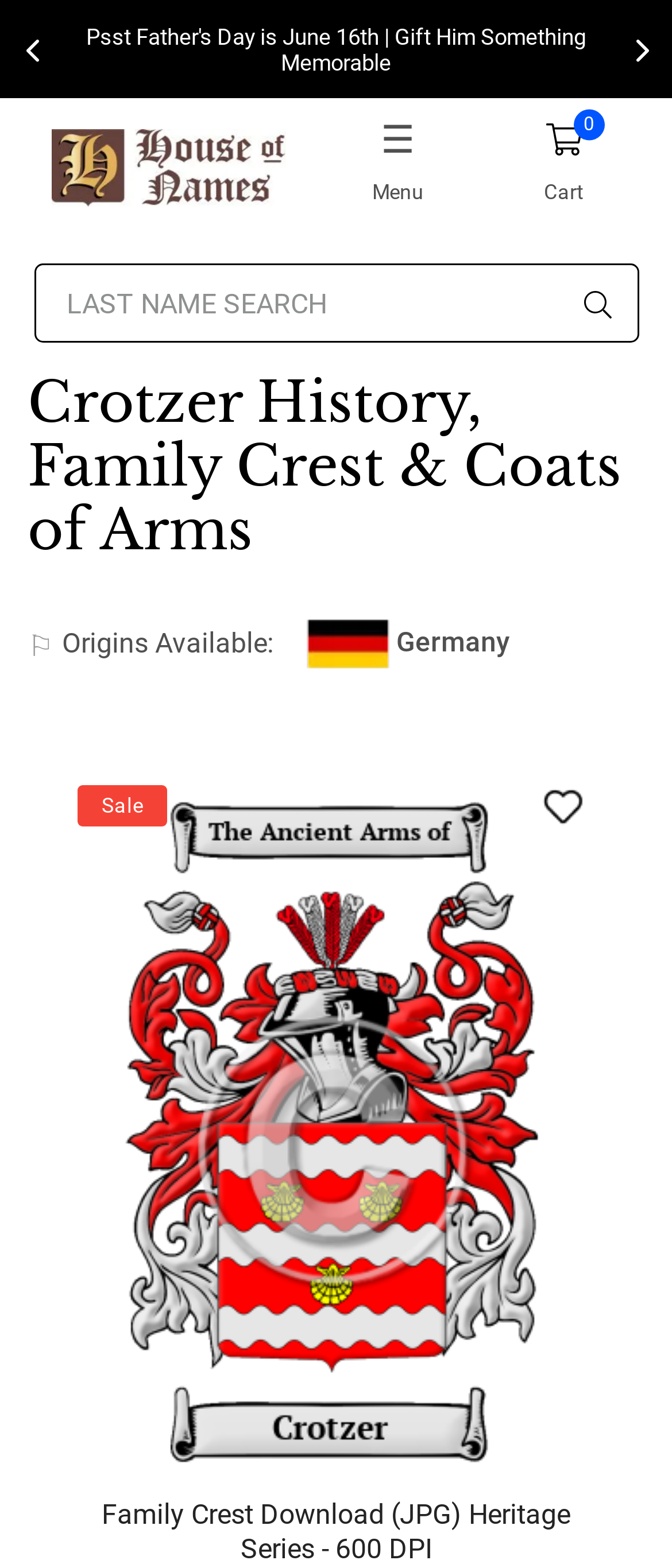Pinpoint the bounding box coordinates of the area that must be clicked to complete this instruction: "Search for a last name".

[0.05, 0.168, 0.95, 0.219]